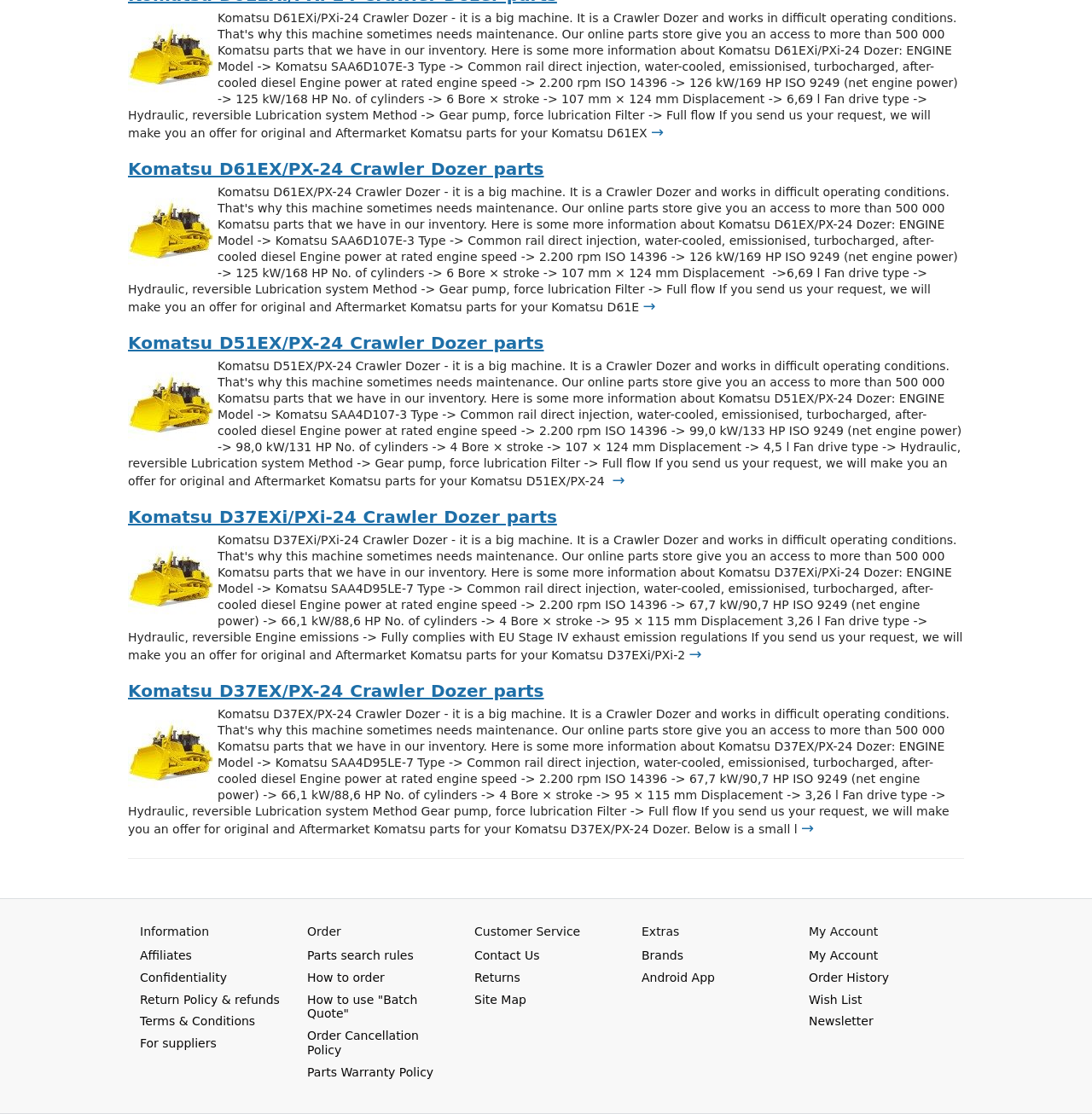Based on the image, give a detailed response to the question: What is the purpose of the 'Wish List' feature?

The 'Wish List' feature is located in the 'My Account' section, and it can be inferred that it allows customers to save desired parts for later, potentially to keep track of parts they are interested in purchasing or to facilitate future orders.